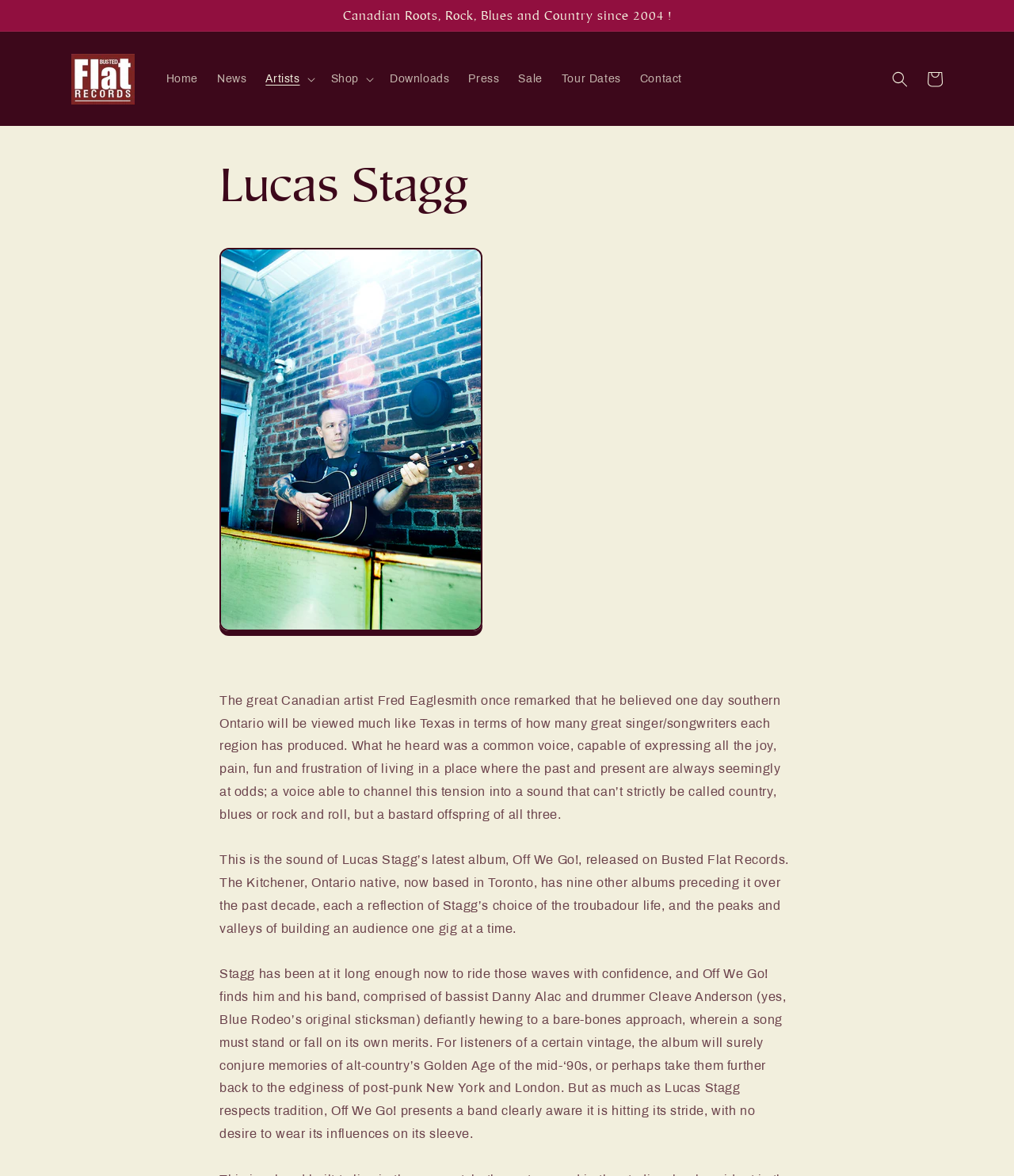What is the name of the record label?
Please provide a comprehensive answer to the question based on the webpage screenshot.

The name of the record label can be found in the top-left corner of the webpage, where it says 'Lucas Stagg – Busted Flat Records'. It is also mentioned in the text as the label that released Lucas Stagg's latest album, Off We Go!.